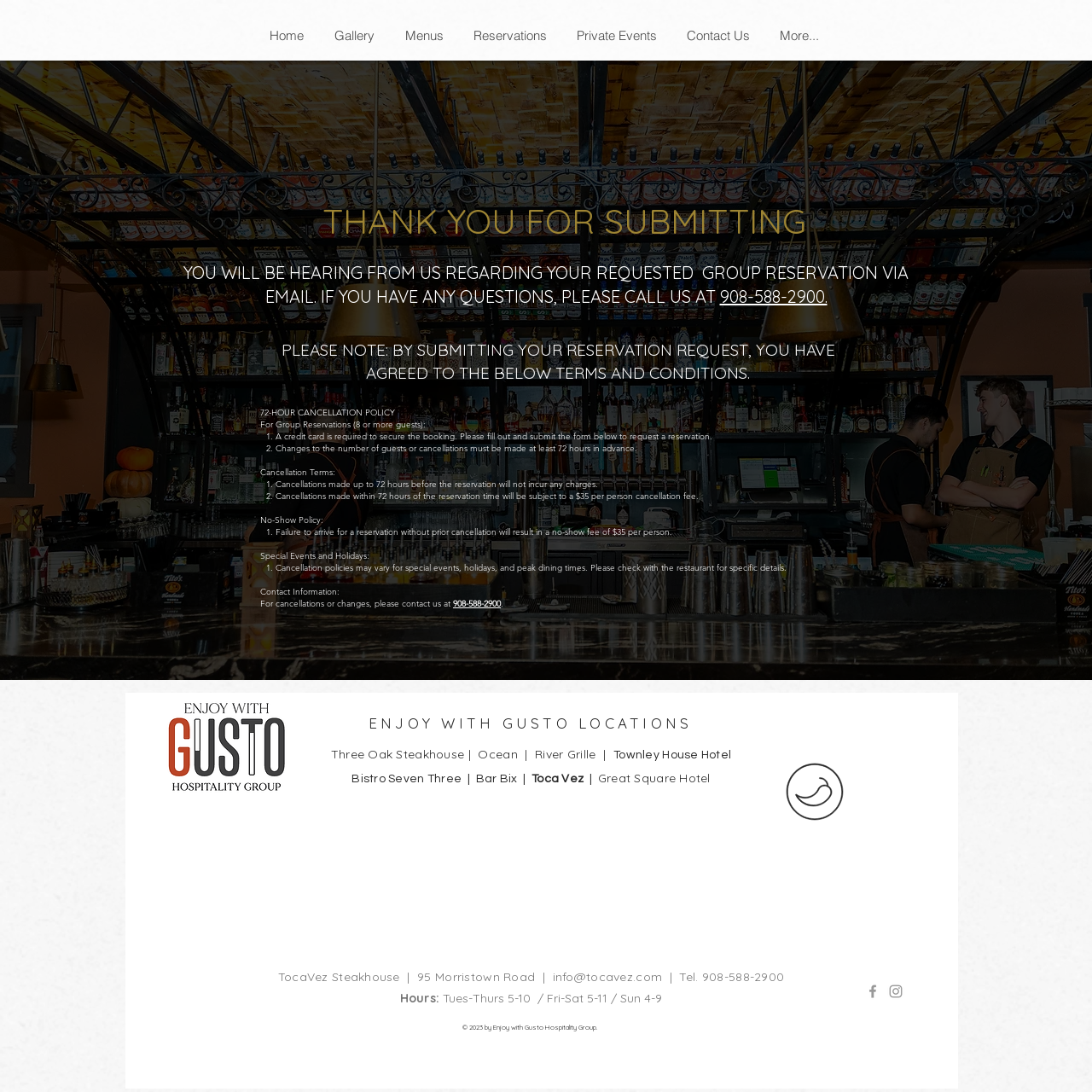What is the purpose of submitting a group reservation?
Using the visual information, respond with a single word or phrase.

To secure a booking